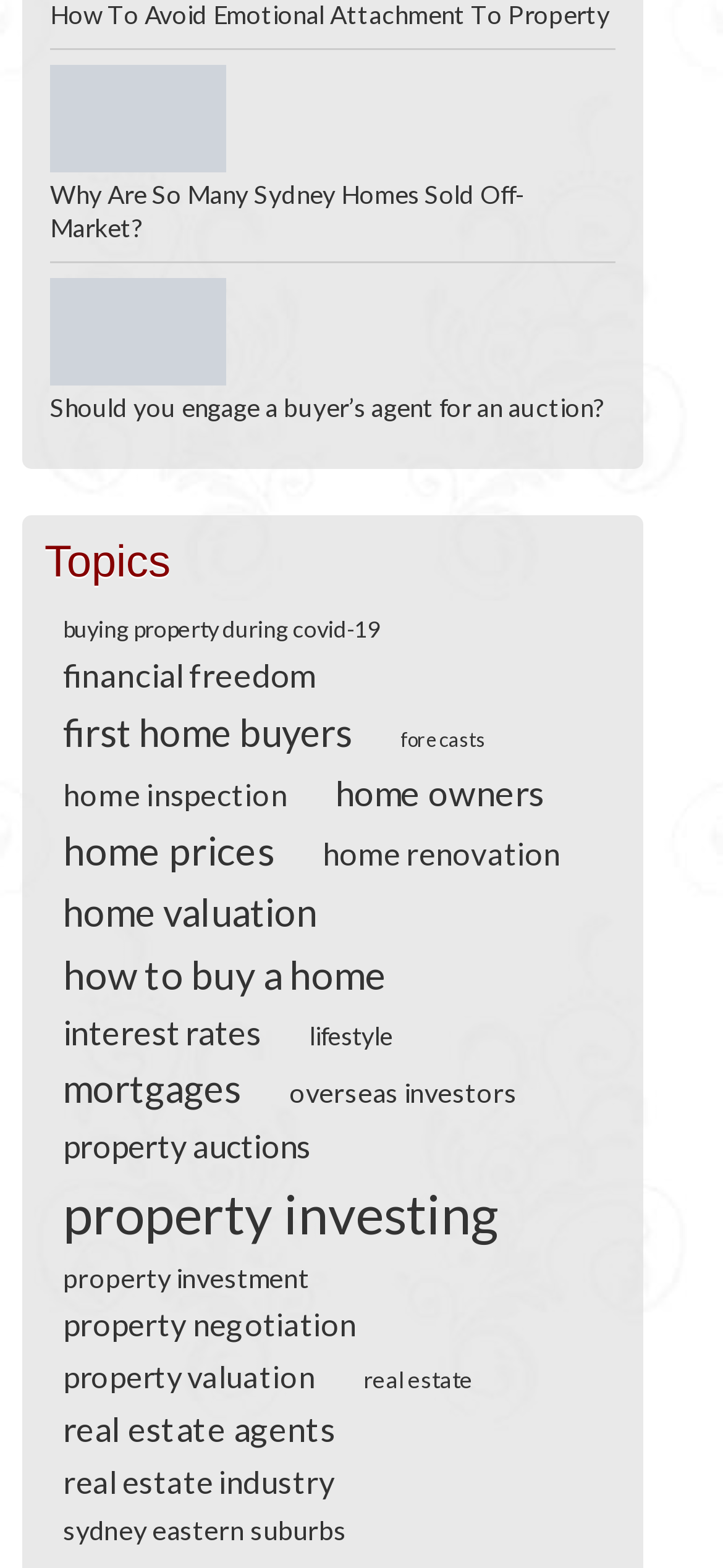Please specify the bounding box coordinates of the clickable region to carry out the following instruction: "Explore topics related to 'financial freedom'". The coordinates should be four float numbers between 0 and 1, in the format [left, top, right, bottom].

[0.062, 0.419, 0.462, 0.444]